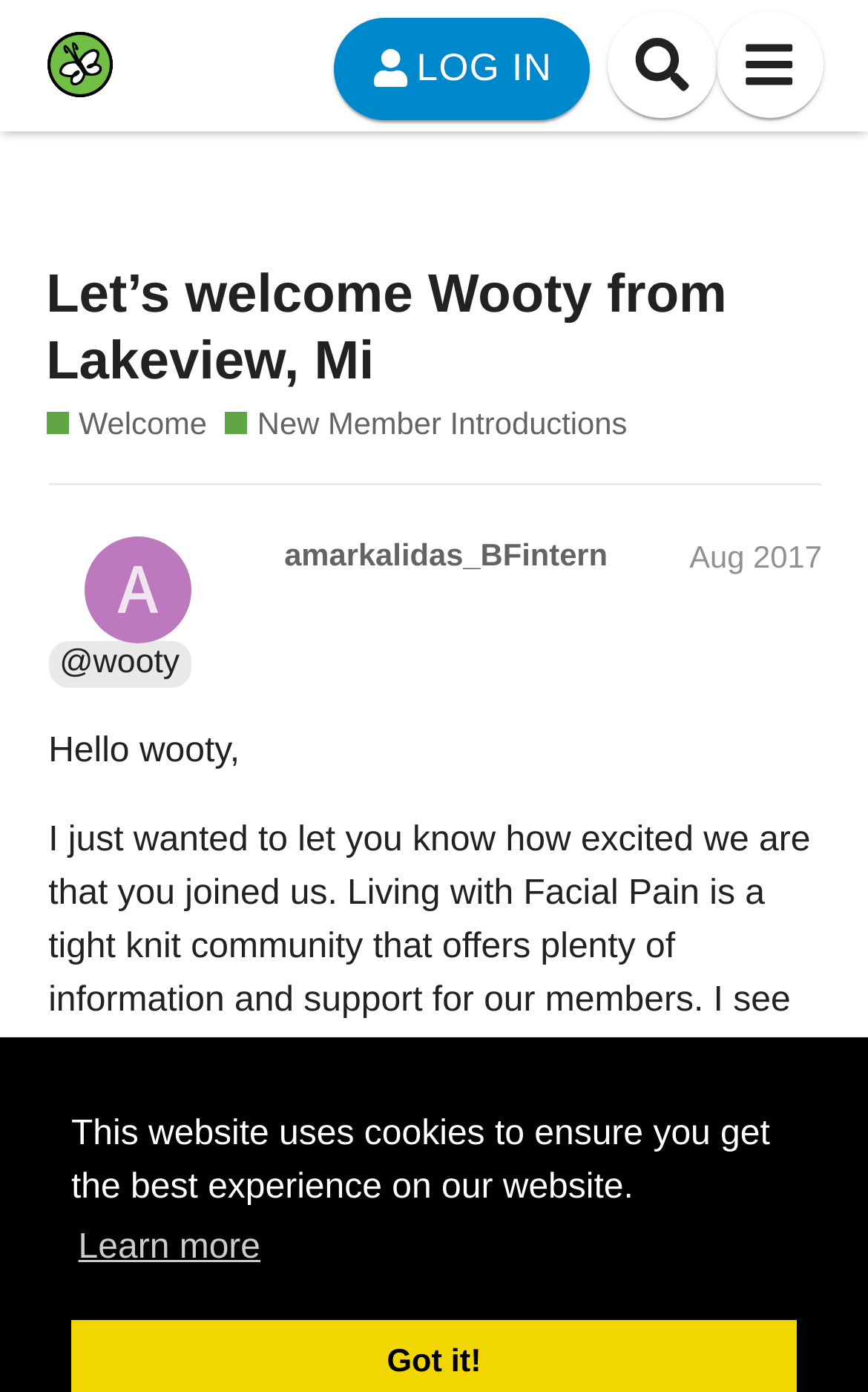Determine the coordinates of the bounding box that should be clicked to complete the instruction: "View the post of amarkalidas_BFintern". The coordinates should be represented by four float numbers between 0 and 1: [left, top, right, bottom].

[0.327, 0.385, 0.7, 0.412]